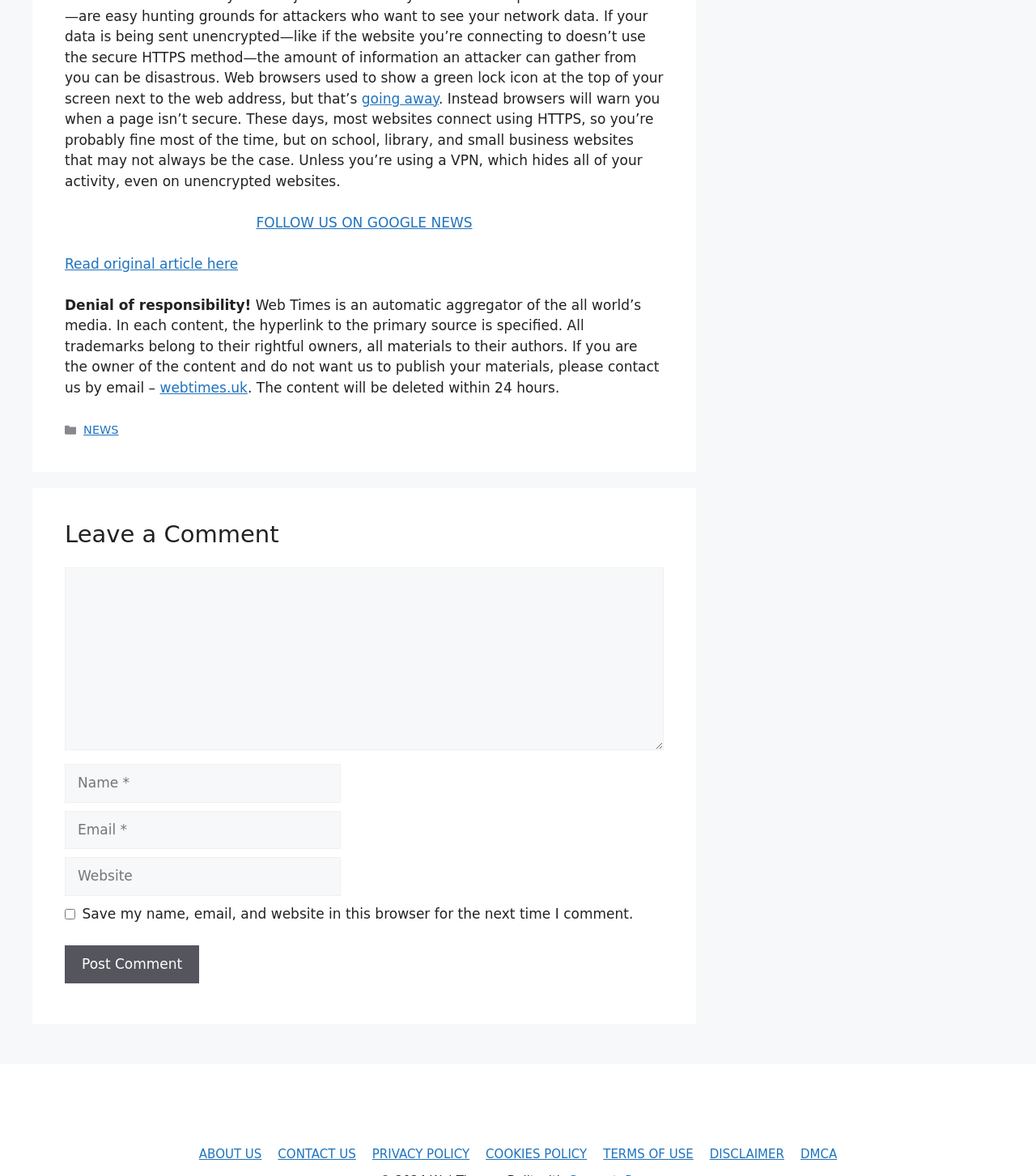Locate the bounding box coordinates of the clickable region to complete the following instruction: "Click on 'going away'."

[0.349, 0.077, 0.423, 0.091]